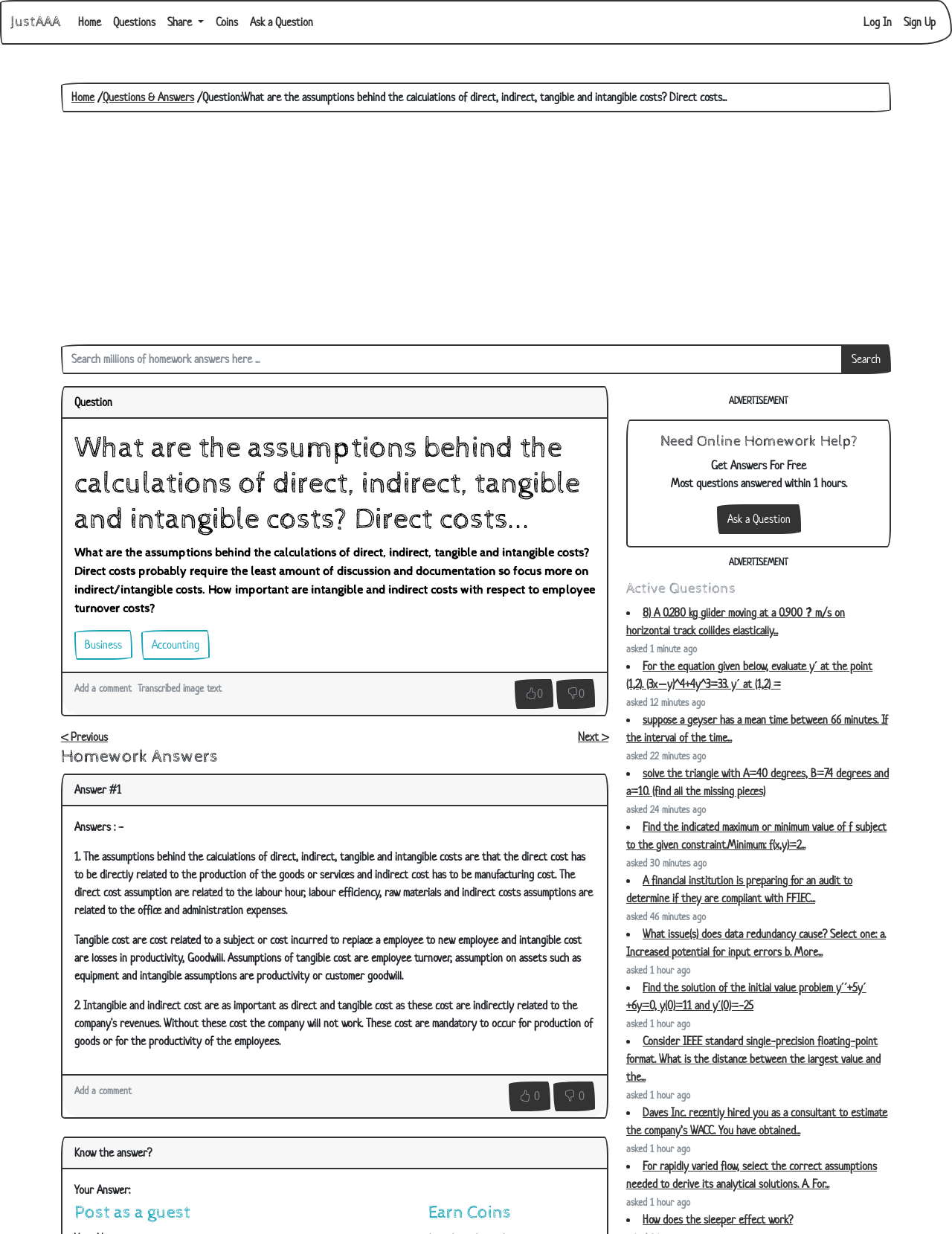How many active questions are listed?
Give a detailed response to the question by analyzing the screenshot.

There are 10 active questions listed, as indicated by the list of questions with bullet points and bounding box coordinates [0.657, 0.49, 0.662, 0.503] to [0.657, 0.939, 0.662, 0.951].